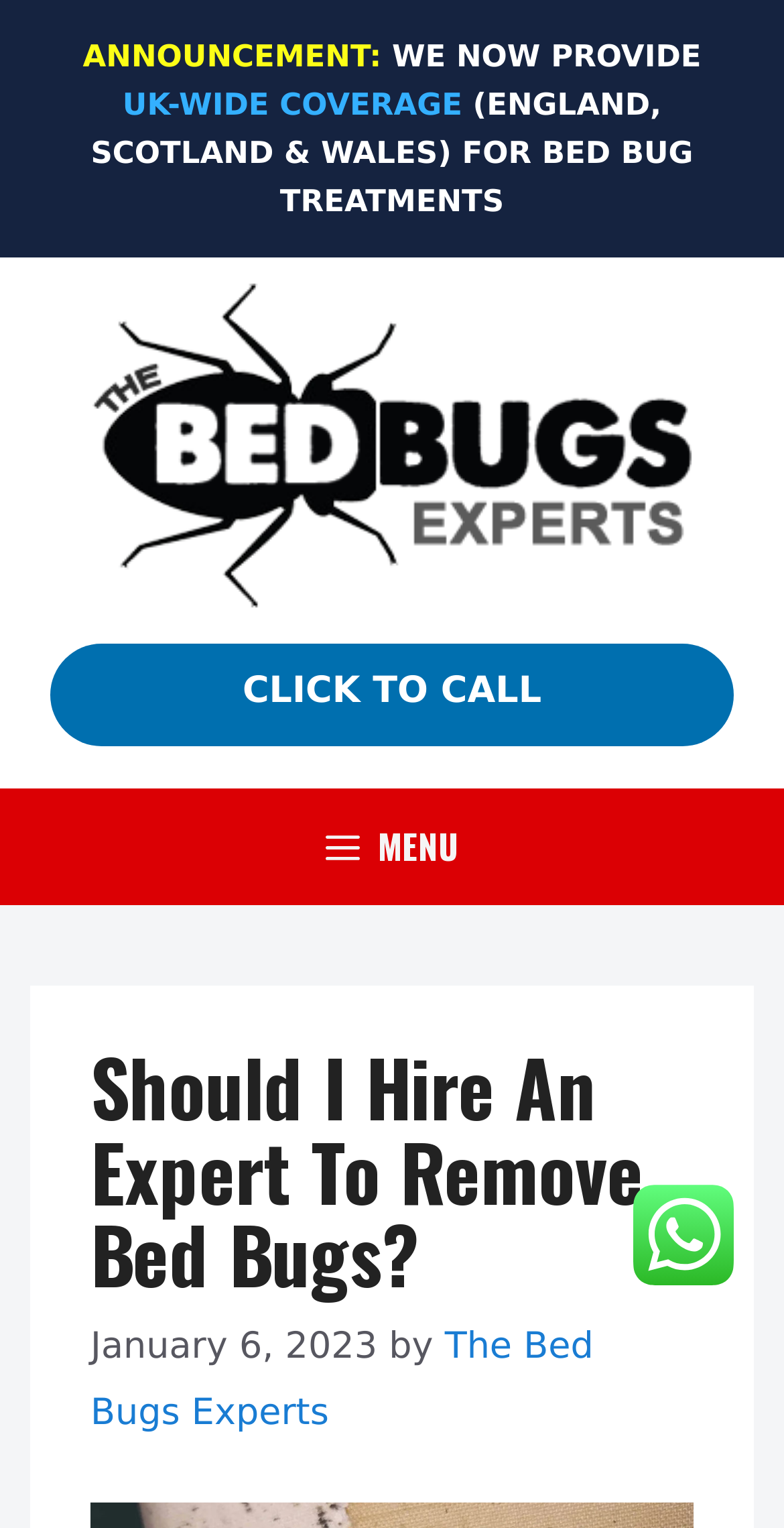Determine the main heading text of the webpage.

Should I Hire An Expert To Remove Bed Bugs?